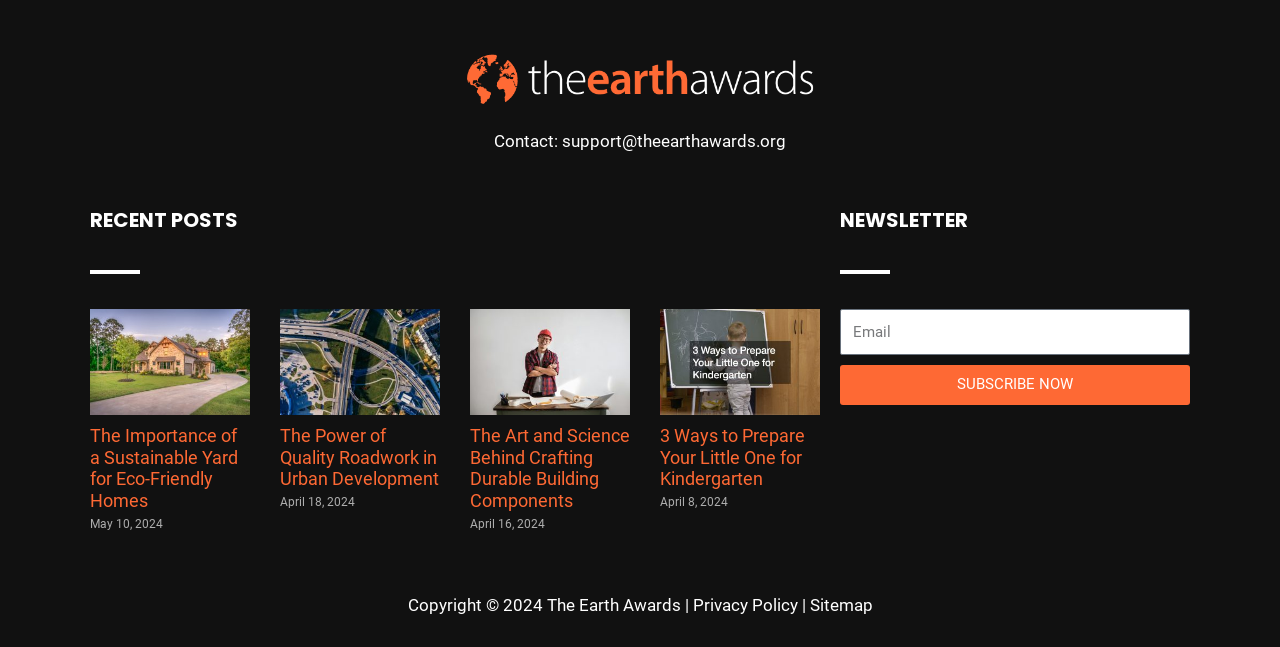Indicate the bounding box coordinates of the element that needs to be clicked to satisfy the following instruction: "Check the privacy policy". The coordinates should be four float numbers between 0 and 1, i.e., [left, top, right, bottom].

[0.541, 0.92, 0.623, 0.951]